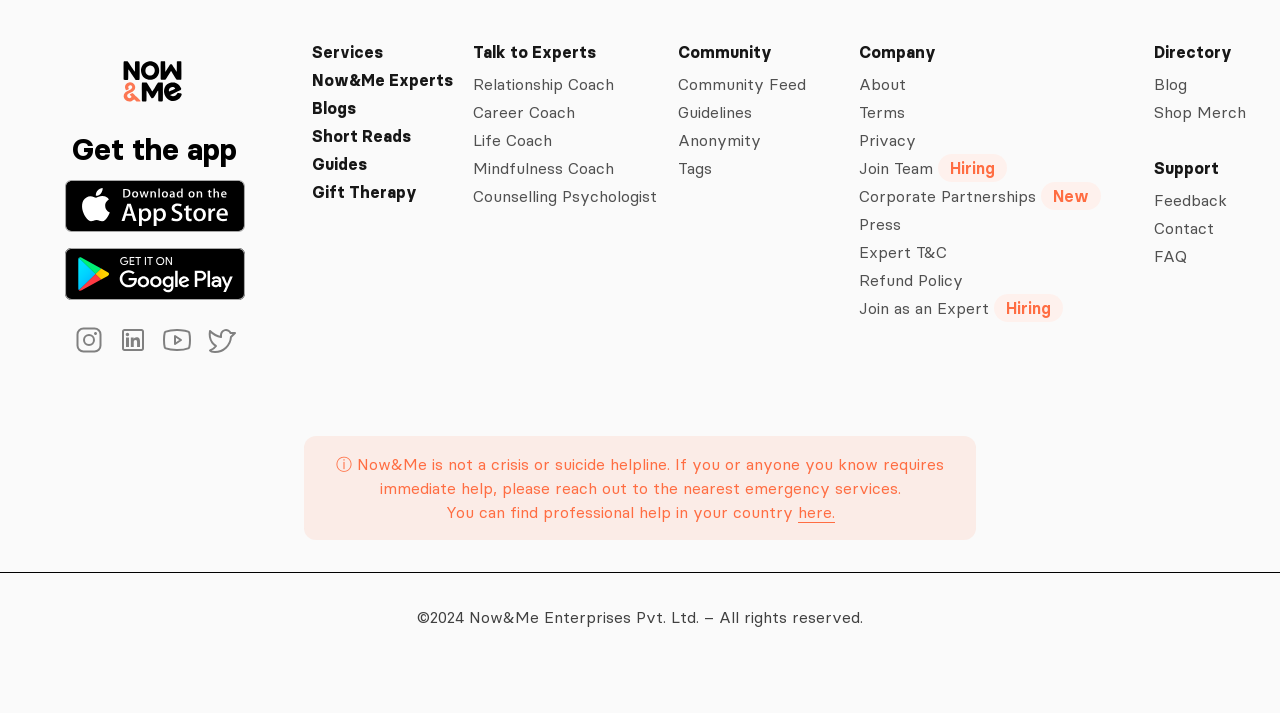Locate the bounding box of the UI element described in the following text: "Life Coach".

[0.369, 0.219, 0.523, 0.253]